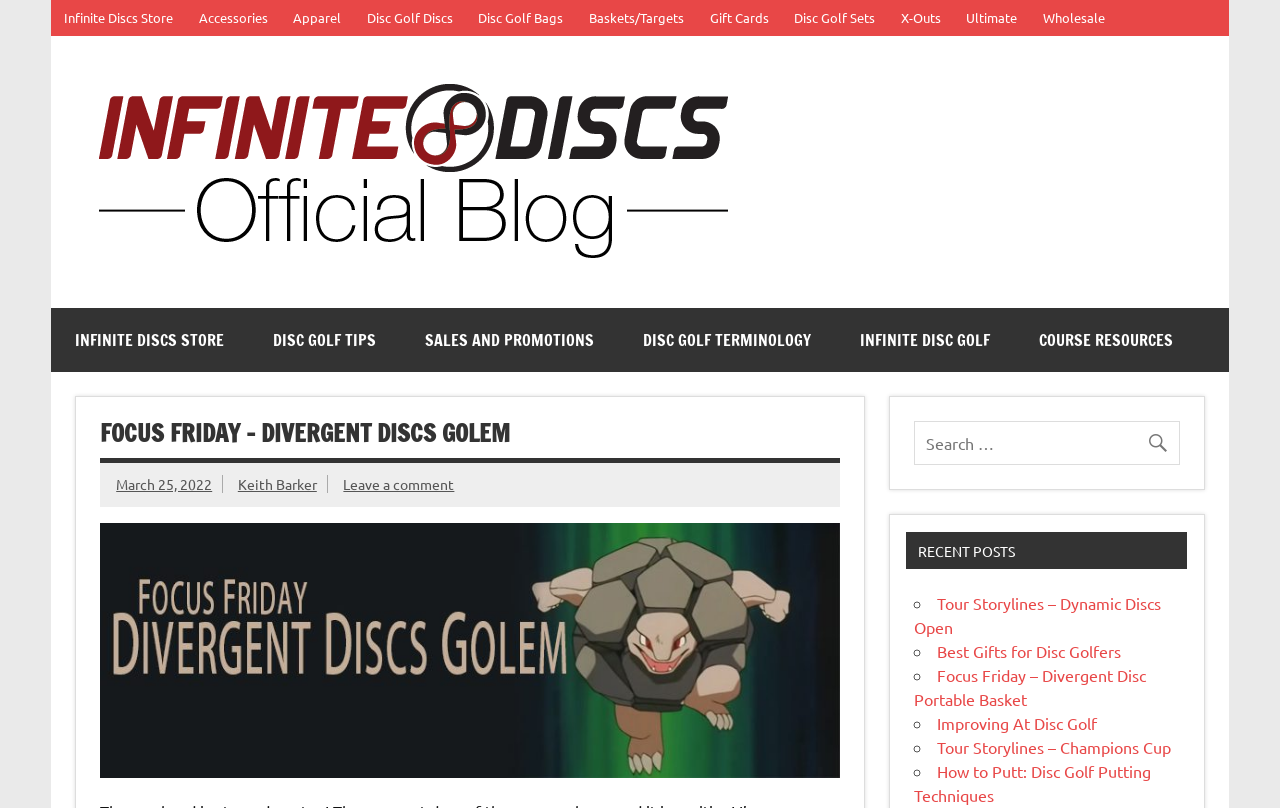Give the bounding box coordinates for this UI element: "Ultimate". The coordinates should be four float numbers between 0 and 1, arranged as [left, top, right, bottom].

[0.745, 0.0, 0.805, 0.044]